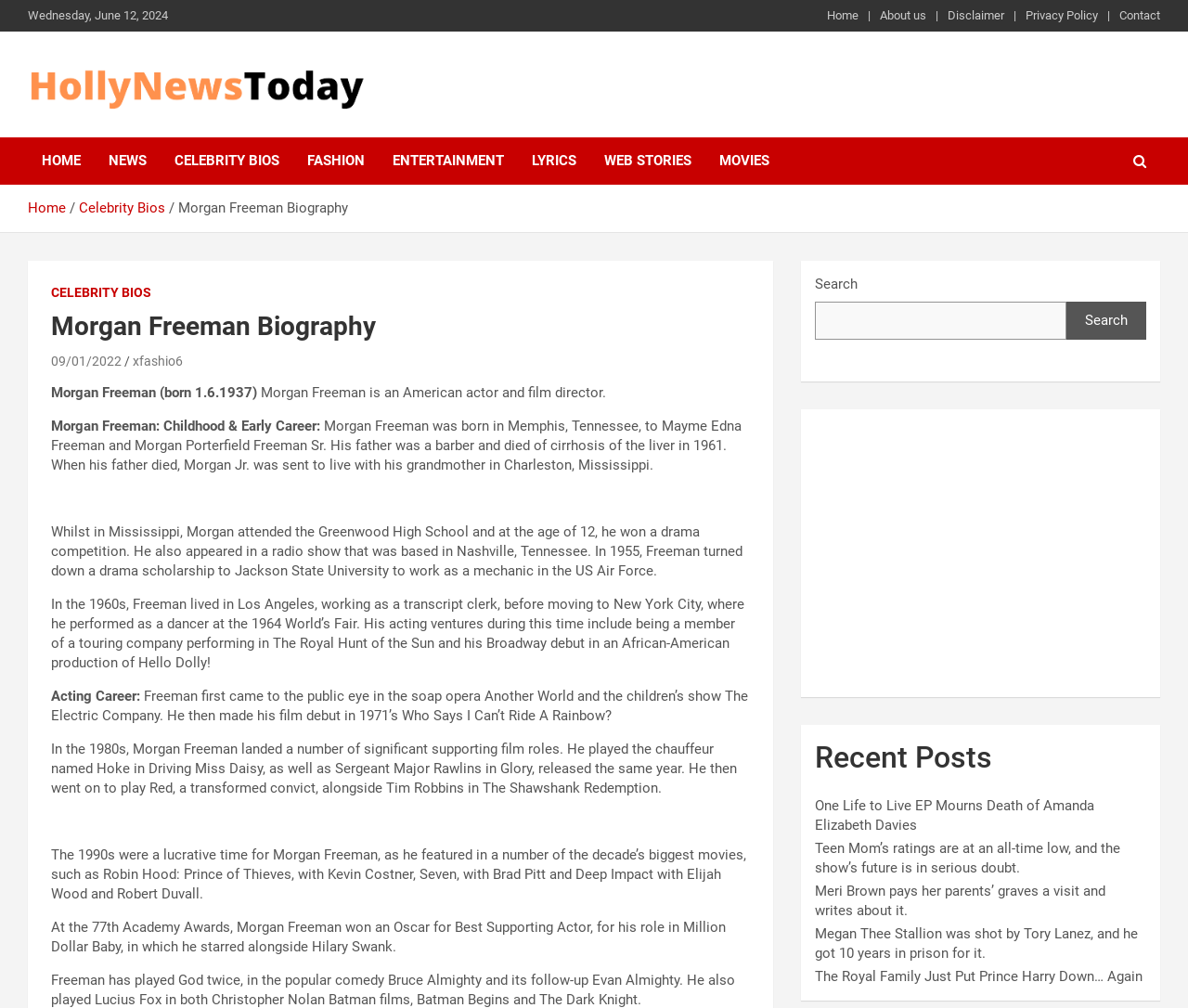Identify the first-level heading on the webpage and generate its text content.

Morgan Freeman Biography